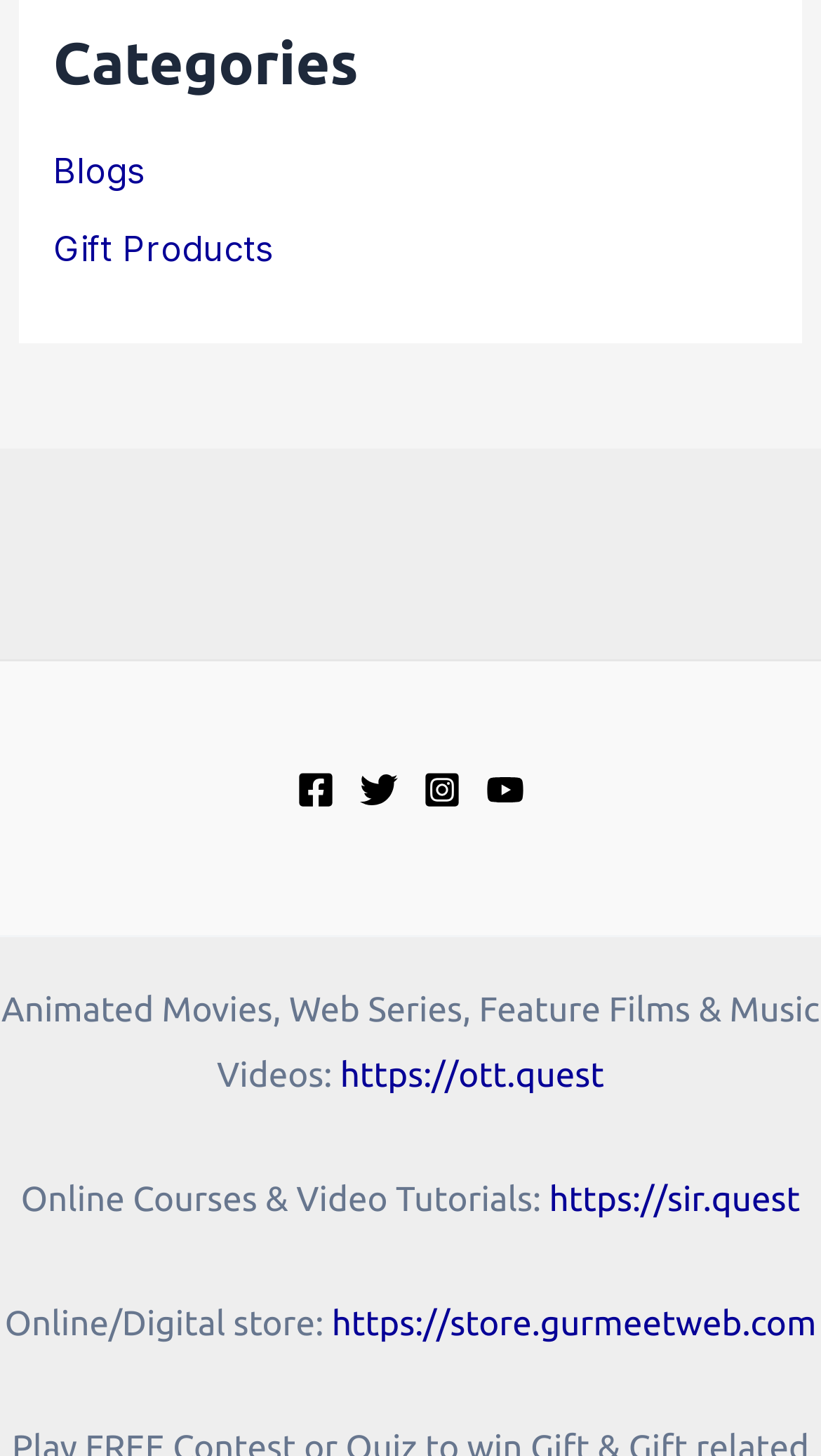How many links are there in the webpage?
Based on the visual, give a brief answer using one word or a short phrase.

7